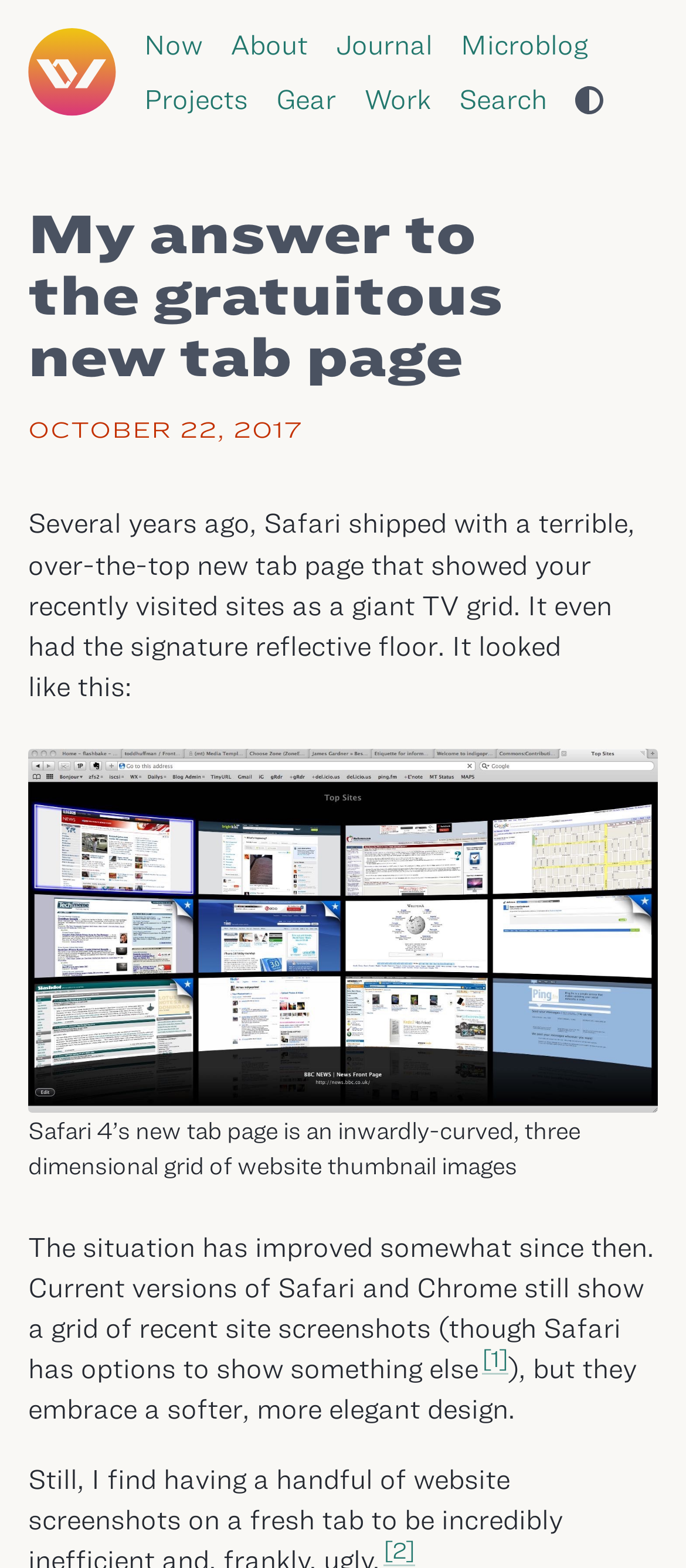Specify the bounding box coordinates of the area to click in order to follow the given instruction: "Visit the 'About' page."

[0.336, 0.015, 0.449, 0.041]